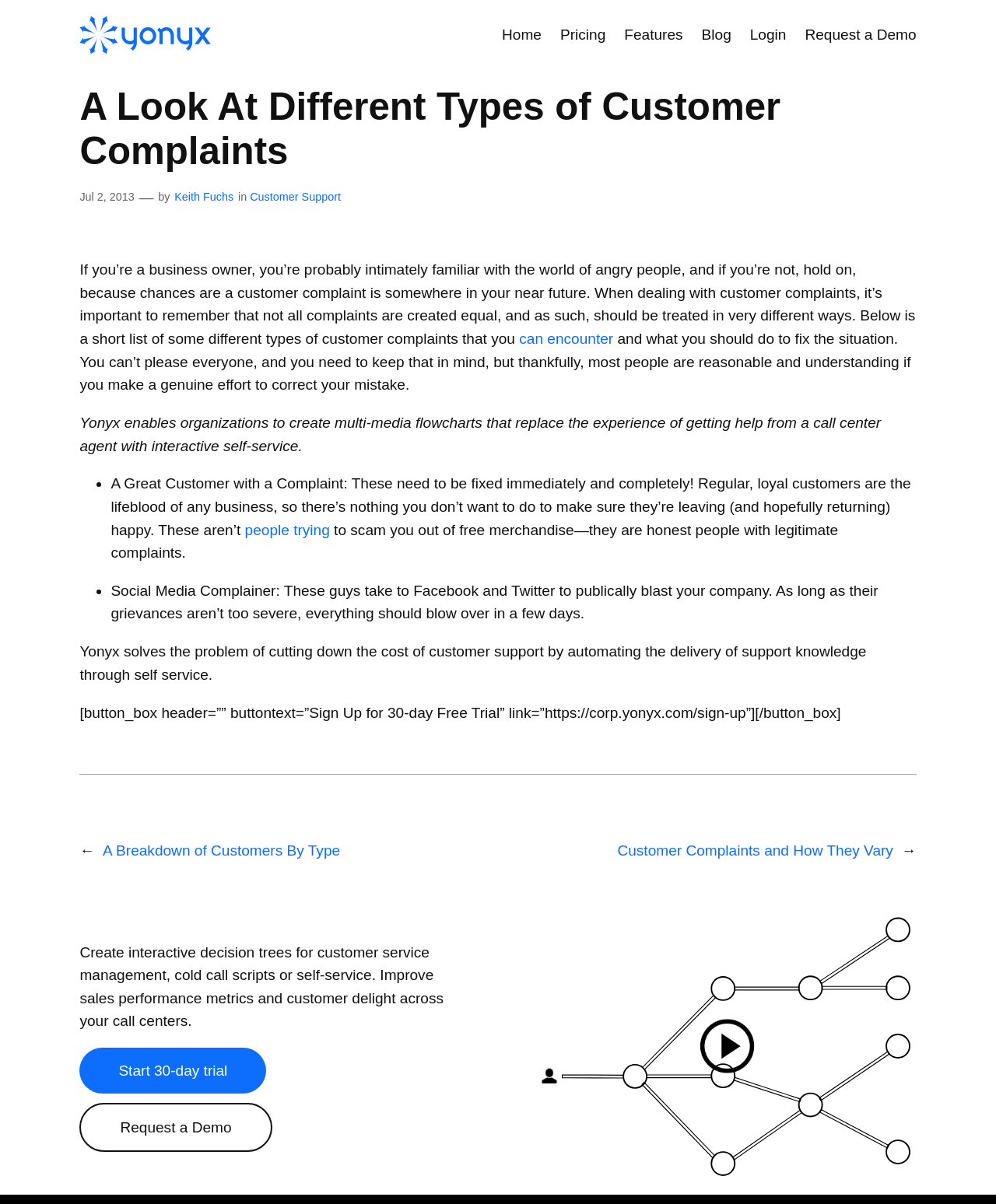Specify the bounding box coordinates of the area to click in order to execute this command: 'Click the link to learn more about Dr. Patel'. The coordinates should consist of four float numbers ranging from 0 to 1, and should be formatted as [left, top, right, bottom].

None